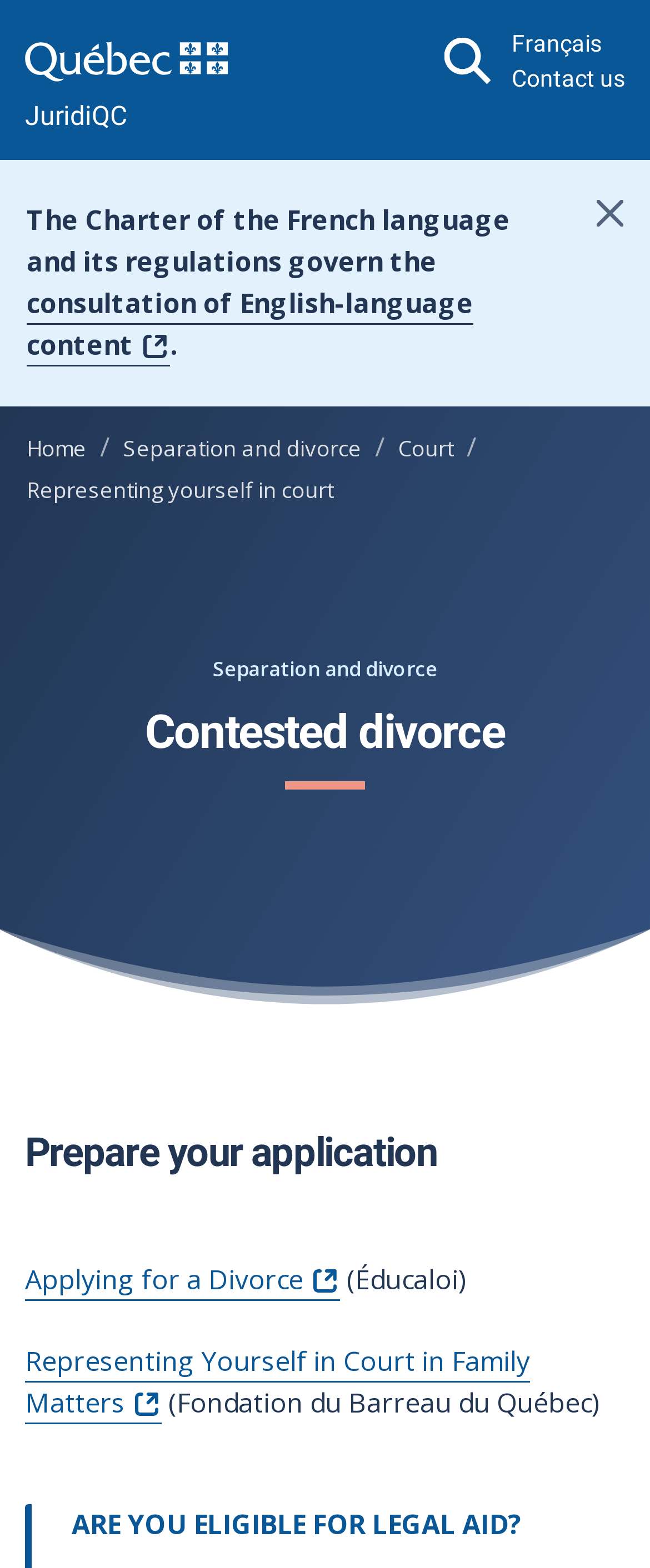Answer the question in a single word or phrase:
What is the purpose of the 'Search the site' button?

To search the site